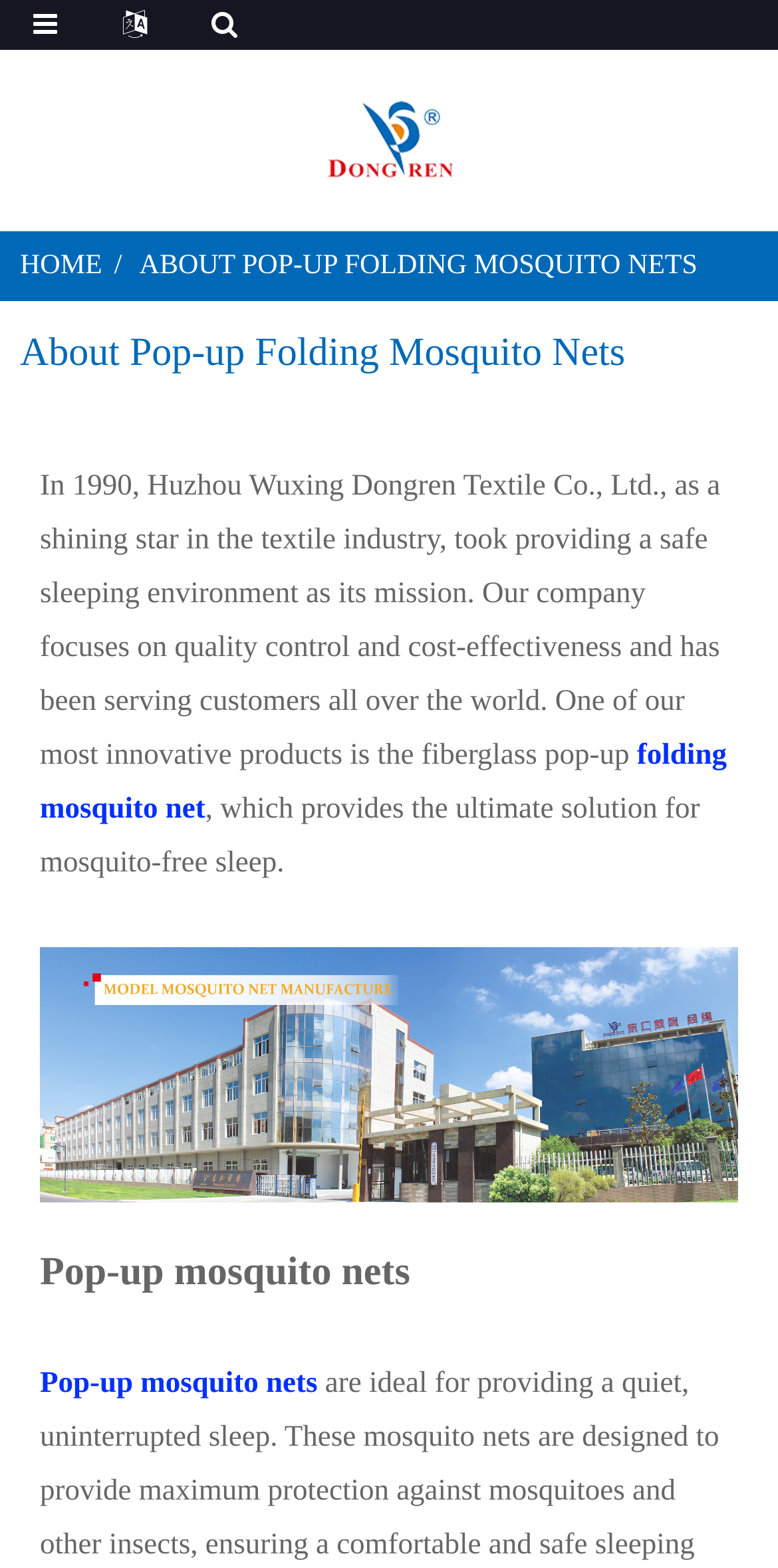Identify the bounding box coordinates for the UI element that matches this description: "About Pop-up Folding Mosquito Nets".

[0.179, 0.16, 0.897, 0.179]